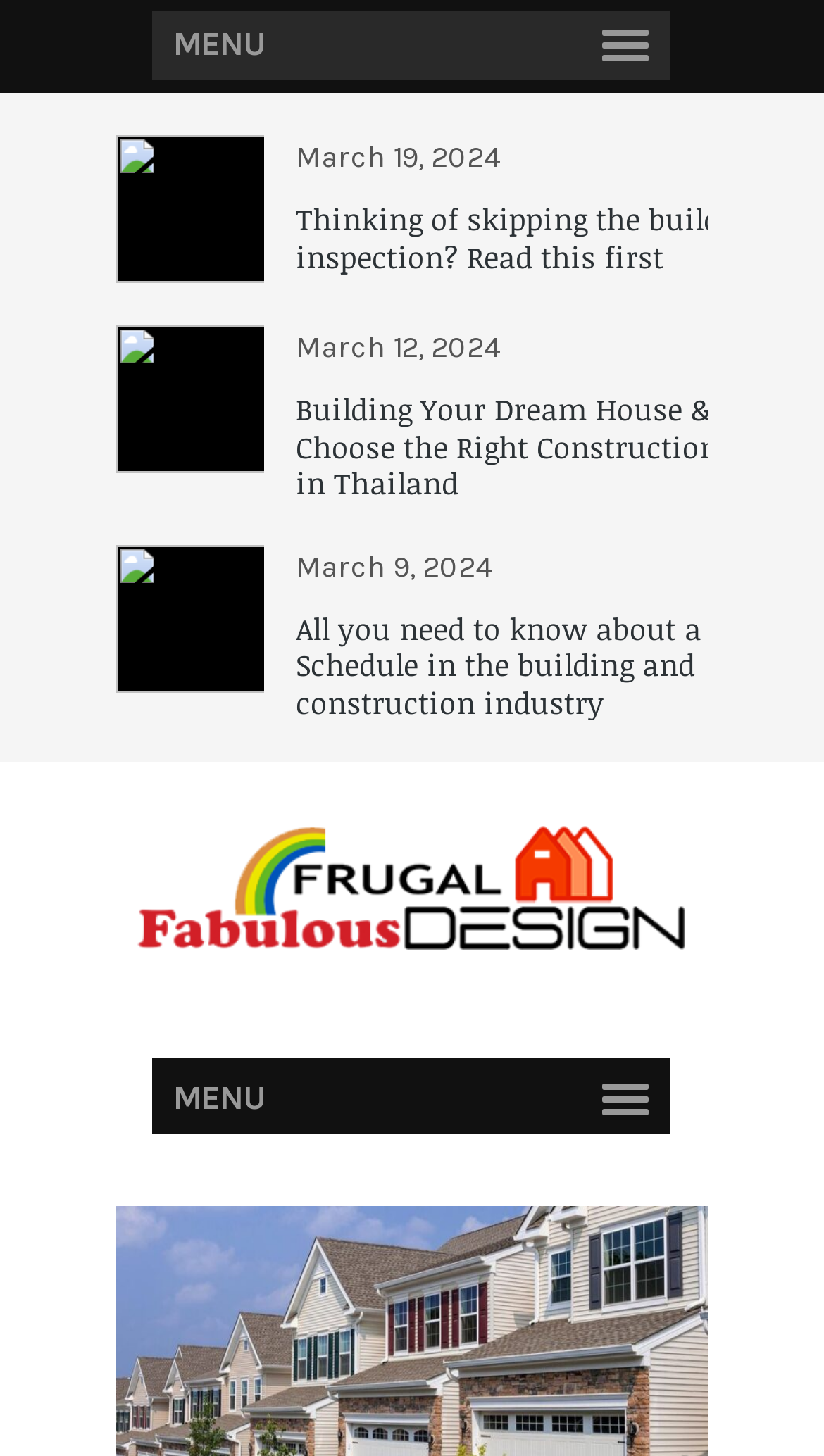Explain the webpage's design and content in an elaborate manner.

The webpage appears to be a blog or news website focused on real estate and construction. At the top, there is a menu link labeled "MENU" on the left side, and a series of three identical links with no text, but an icon represented by "\uf141", spaced evenly apart on the top-right side. 

Below these top elements, there are three sections, each containing a date in the format "Month Day, Year" (March 19, 2024, March 12, 2024, and March 9, 2024) on the left, and a corresponding article title on the right. The article titles are "Thinking of skipping the building inspection? Read this first", "Building Your Dream House & How to Choose the Right Construction Service in Thailand", and "All you need to know about a Scott Schedule in the building and construction industry", respectively. 

At the bottom, there is another "MENU" link on the left side, identical to the one at the top.